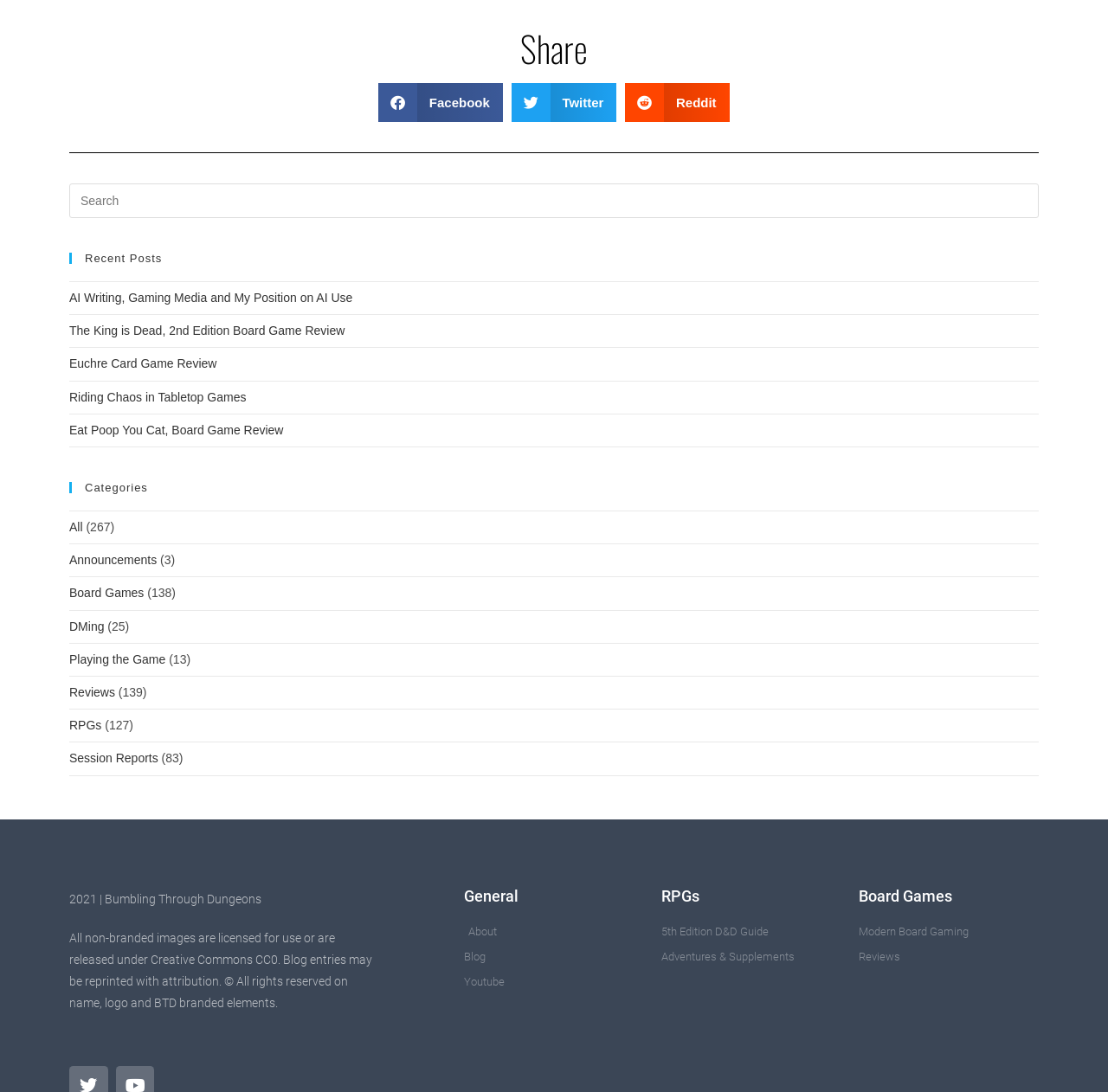What is the name of the blog?
Please give a well-detailed answer to the question.

I found a static text element with the text '2021 | Bumbling Through Dungeons', which suggests that 'Bumbling Through Dungeons' is the name of the blog.